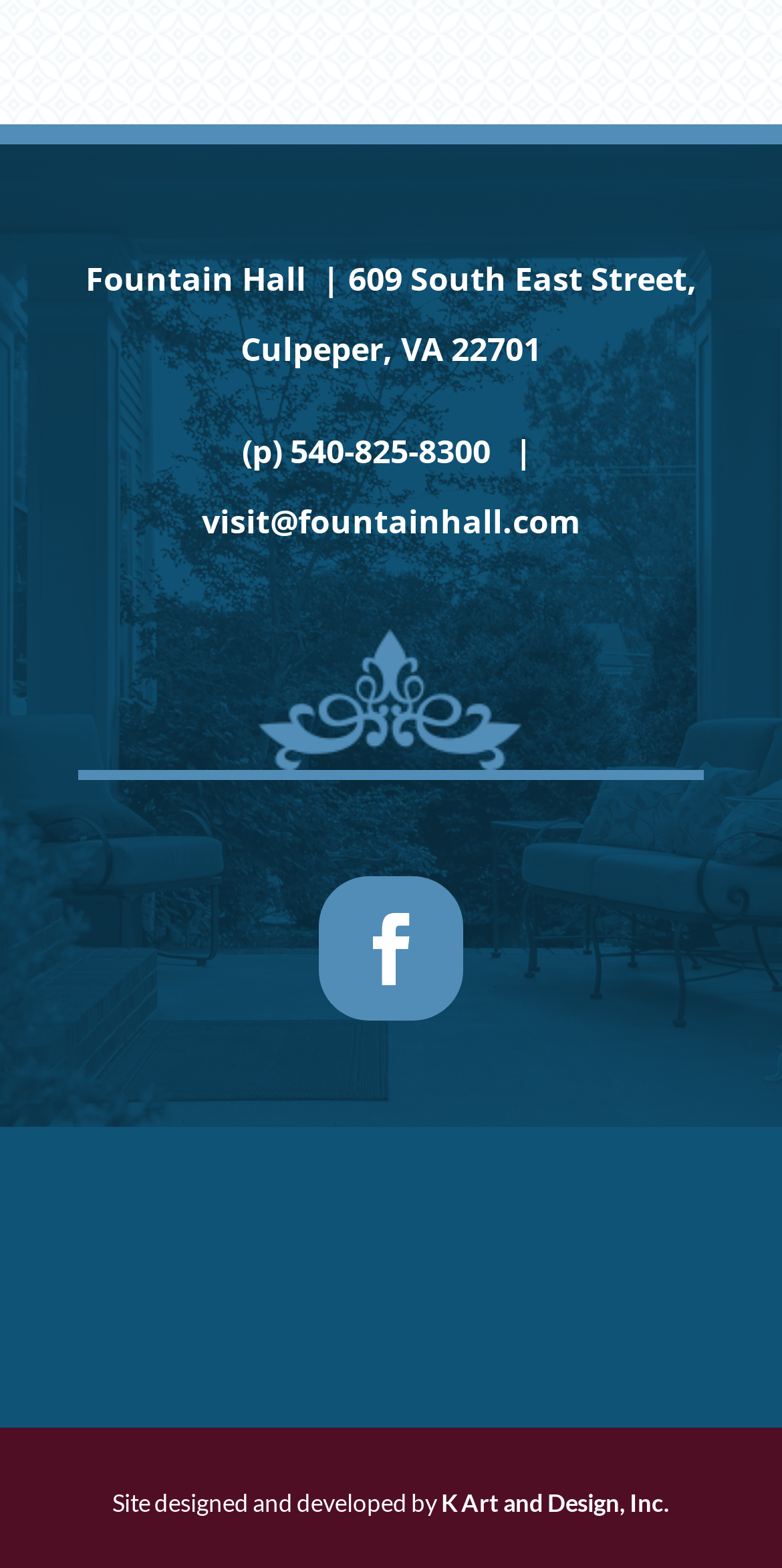Given the element description "K Art and Design, Inc." in the screenshot, predict the bounding box coordinates of that UI element.

[0.564, 0.949, 0.856, 0.968]